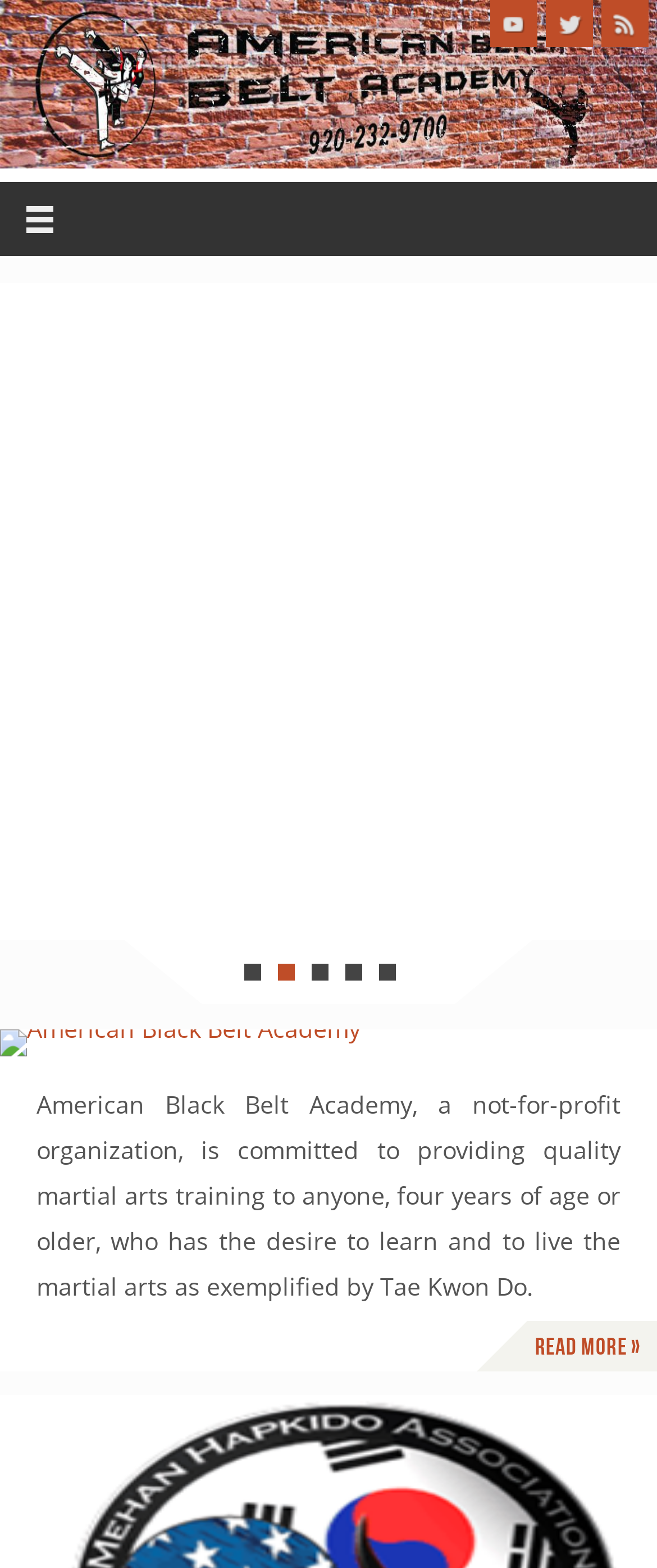Locate the bounding box of the UI element based on this description: "Getting Started". Provide four float numbers between 0 and 1 as [left, top, right, bottom].

None